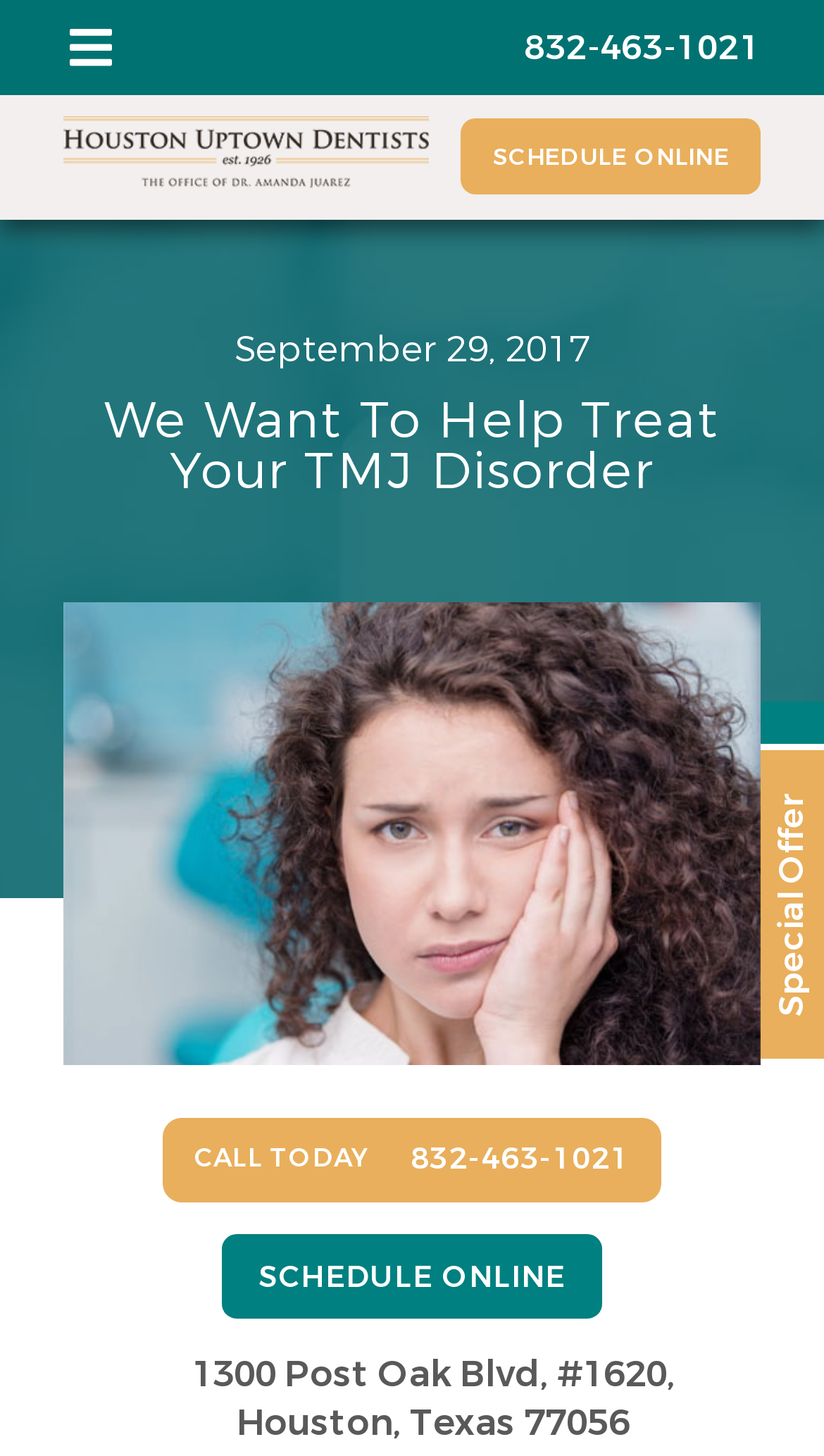Please provide a comprehensive response to the question based on the details in the image: What is the special offer mentioned on the webpage?

I found a StaticText element with the text 'Special Offer' but it does not specify what the offer is. It is located at the bottom right of the page.